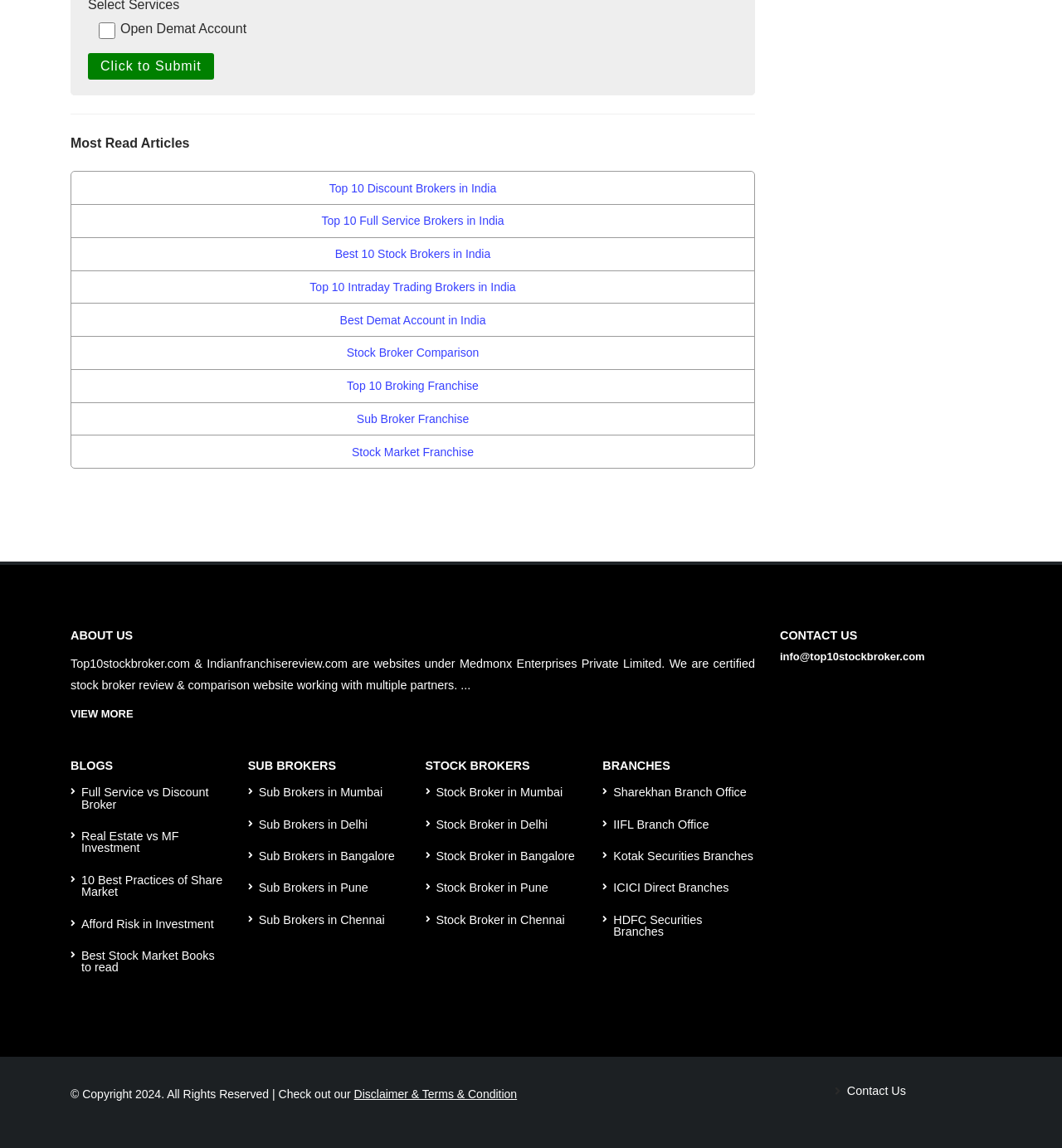Determine the bounding box of the UI component based on this description: "Food Guide". The bounding box coordinates should be four float values between 0 and 1, i.e., [left, top, right, bottom].

None